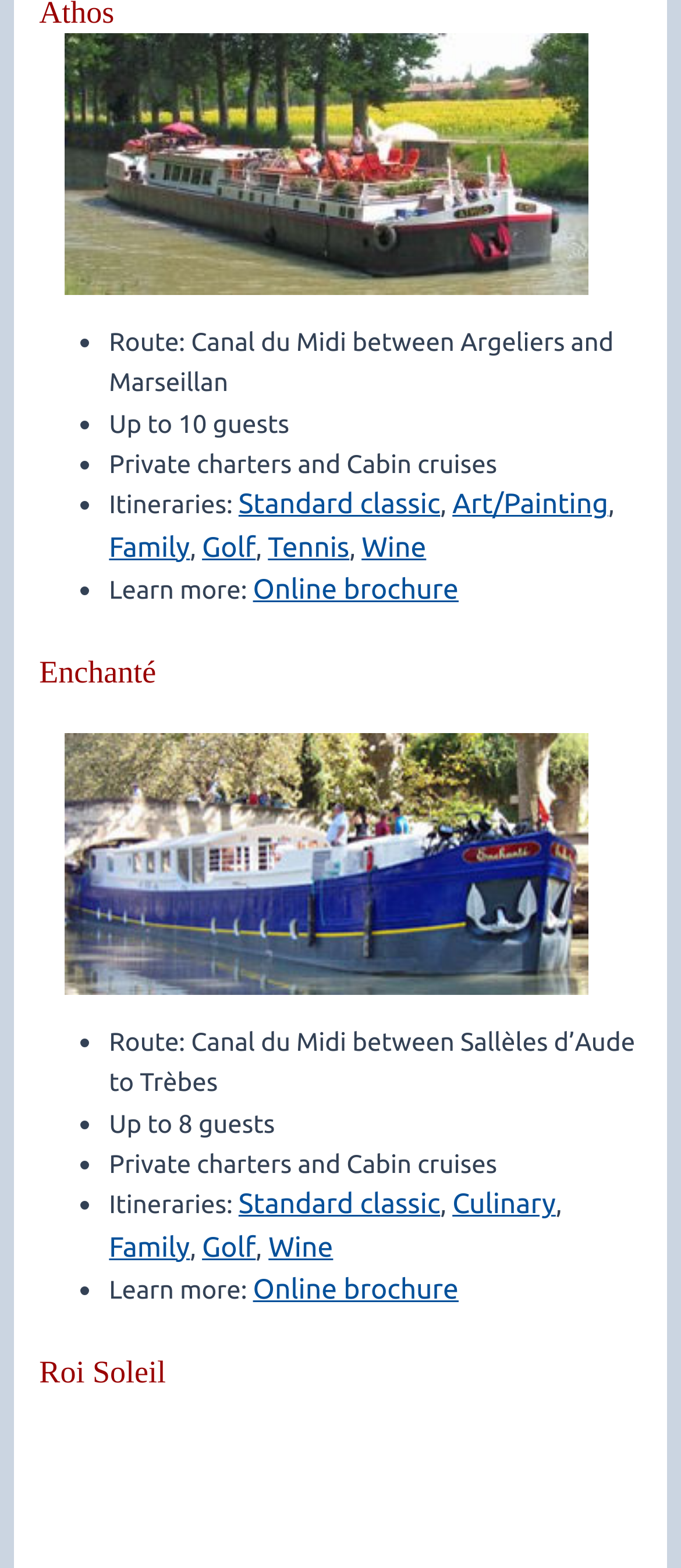What is the maximum number of guests for the first route?
Based on the image, answer the question with a single word or brief phrase.

10